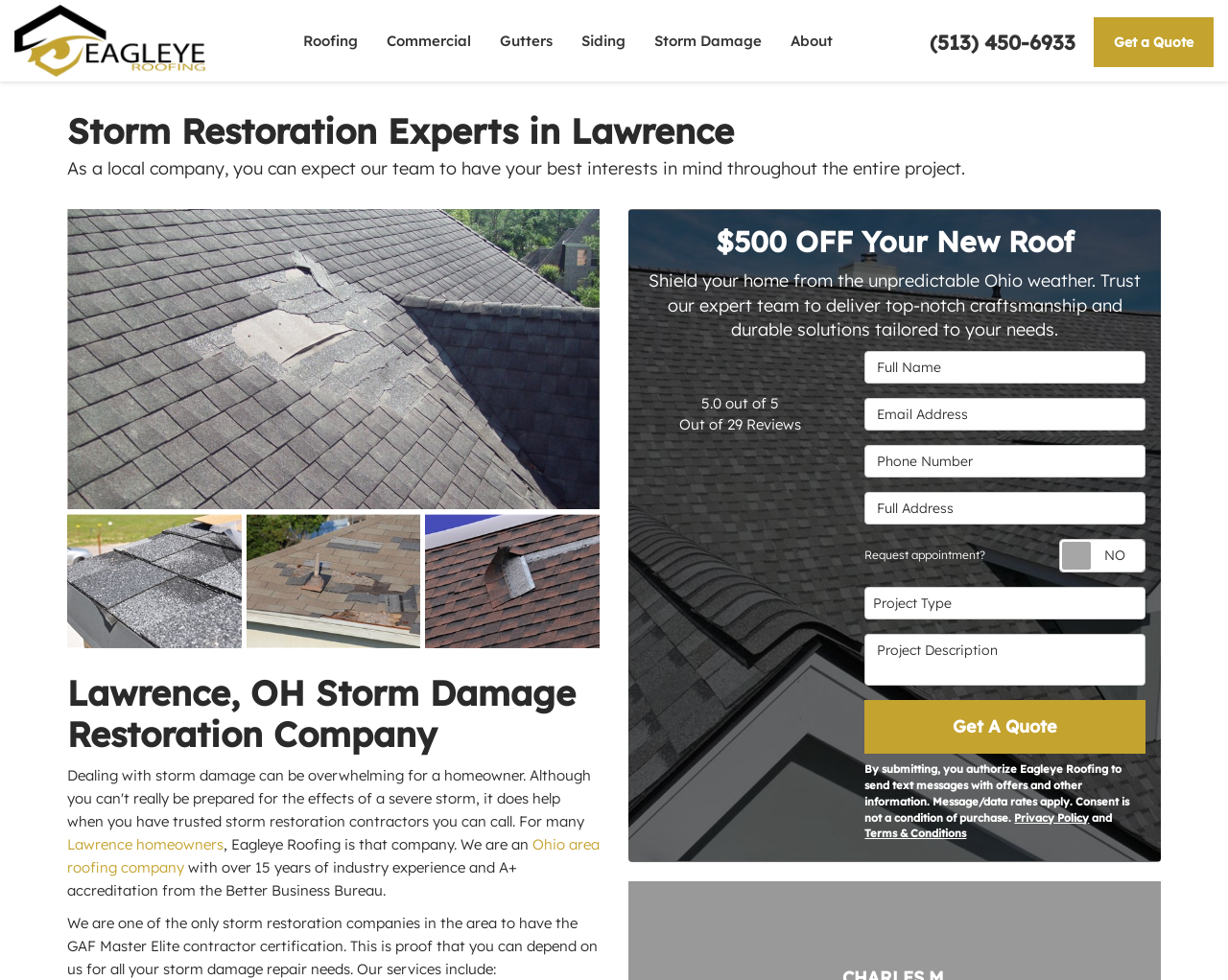Explain the webpage in detail, including its primary components.

This webpage is about Eagleye Roofing, a storm damage restoration company based in Lawrence, Ohio. At the top left corner, there is a logo of Eagleye Roofing, accompanied by a phone number and a "Get a Quote" button. Below the logo, there is a horizontal menu bar with several buttons, including "Roofing", "Commercial", "Gutters", "Siding", "Storm Damage", and "About".

The main content of the webpage is divided into two sections. The left section has a heading "Lawrence, OH Storm Damage Restoration Company" and a brief introduction to Eagleye Roofing, highlighting their expertise and certifications. There are also four images of storm damage, each with a link to view more.

The right section has a promotional offer of "$500 OFF Your New Roof" and a brief description of the company's services. Below this, there is a section with a 5-star rating and a review count of 29. There is also a form to request a quote, which includes fields for full name, email address, phone number, full address, project type, and project description. The form also has a "Get A Quote" button and a checkbox to request an appointment.

At the bottom of the webpage, there are links to the company's privacy policy and terms and conditions.